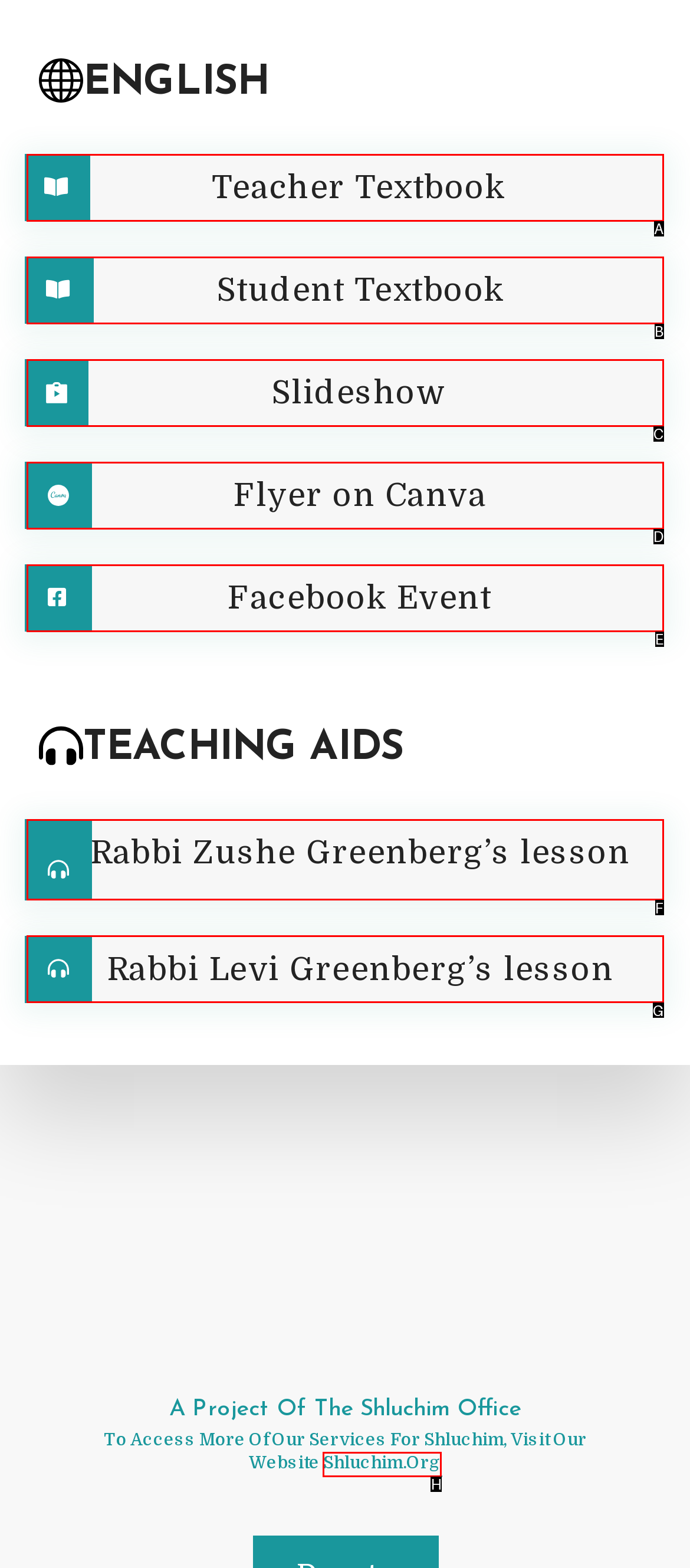Find the HTML element that matches the description provided: Flyer on Canva
Answer using the corresponding option letter.

D